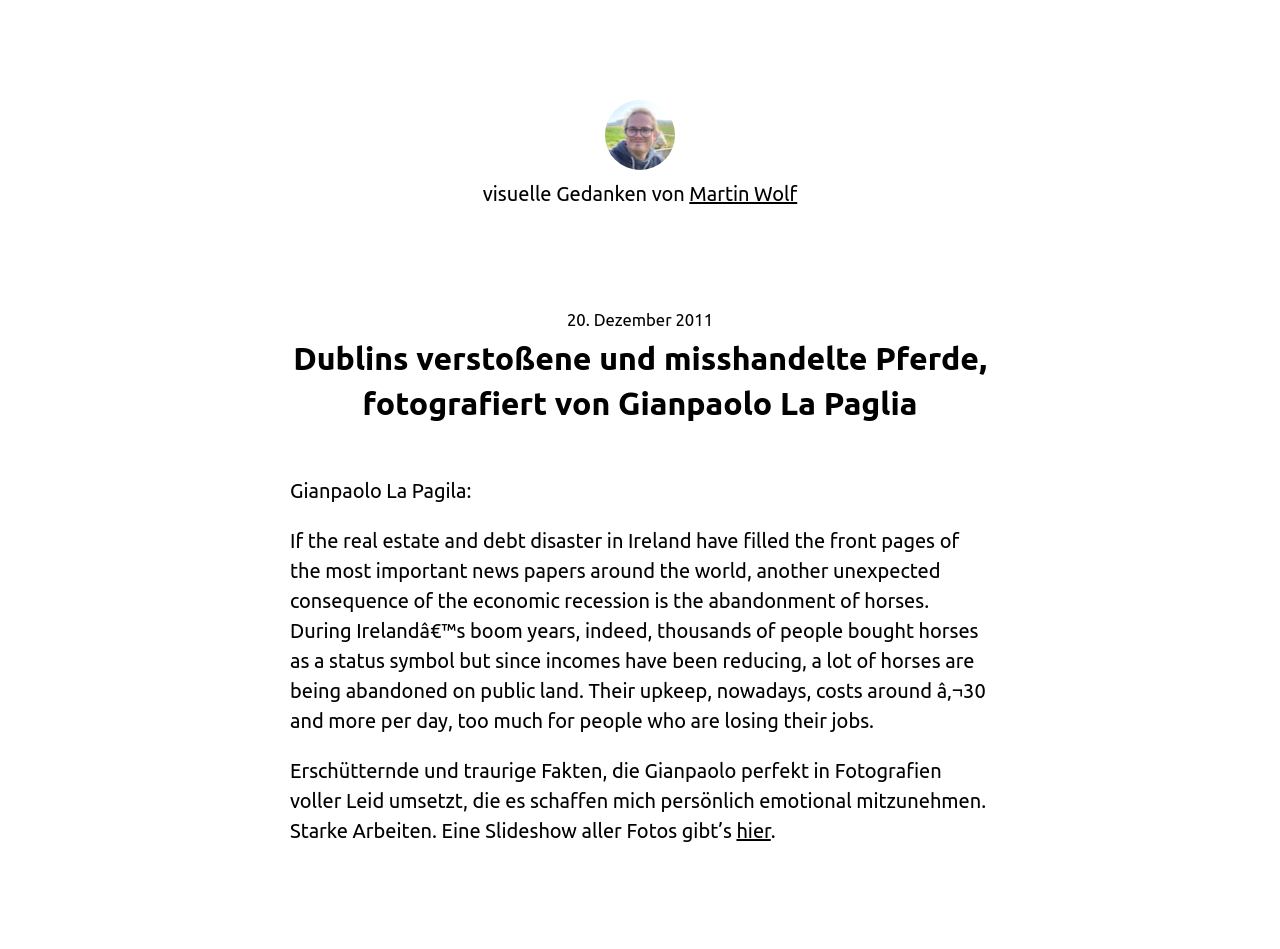Provide the bounding box coordinates of the HTML element this sentence describes: "Martin Wolf". The bounding box coordinates consist of four float numbers between 0 and 1, i.e., [left, top, right, bottom].

[0.539, 0.192, 0.623, 0.216]